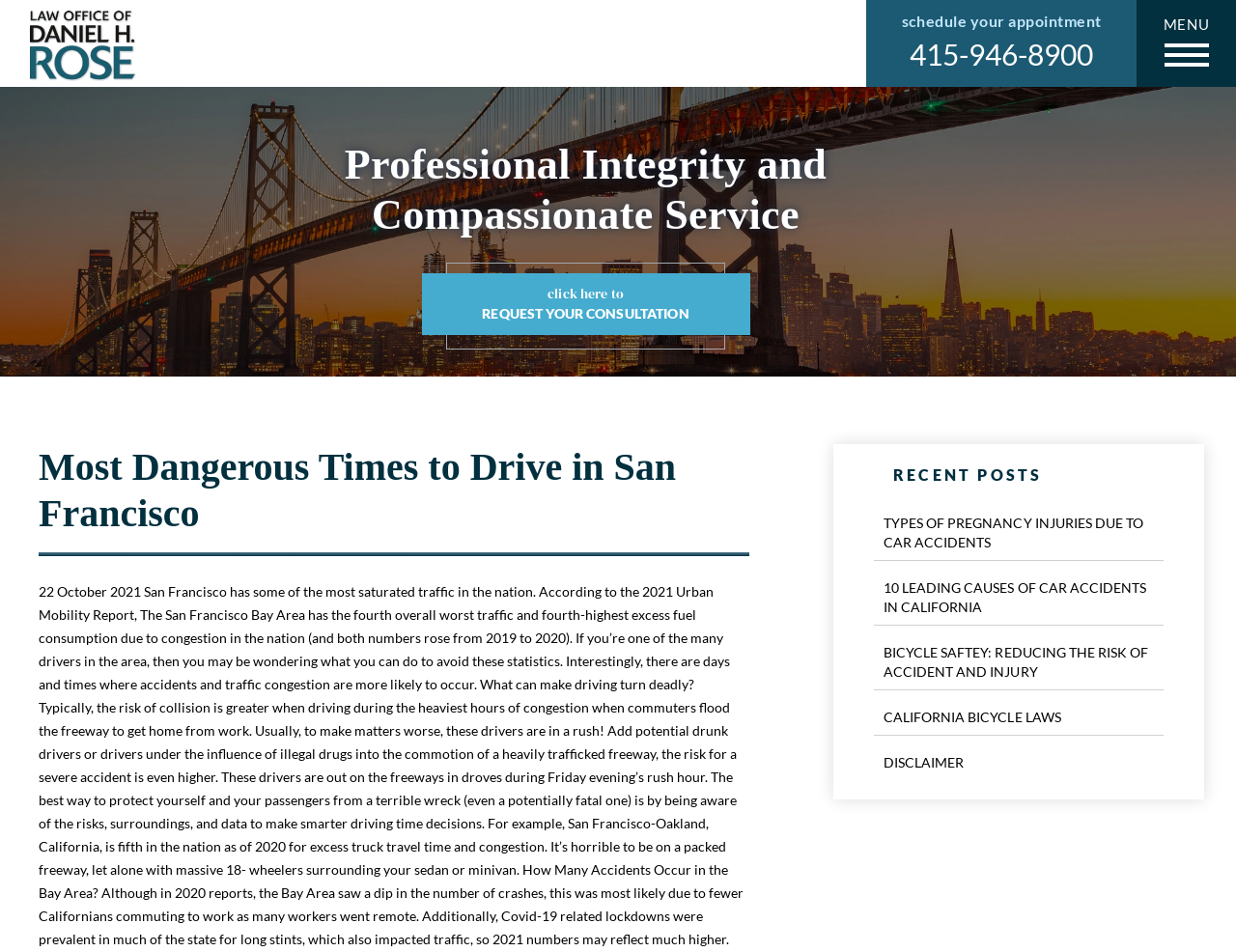What is the purpose of the 'click here to REQUEST YOUR CONSULTATION' button?
Using the image, provide a detailed and thorough answer to the question.

I found the purpose of the button by looking at the section with the heading 'Professional Integrity and Compassionate Service' and reading the text next to the button, which says 'click here to REQUEST YOUR CONSULTATION'.